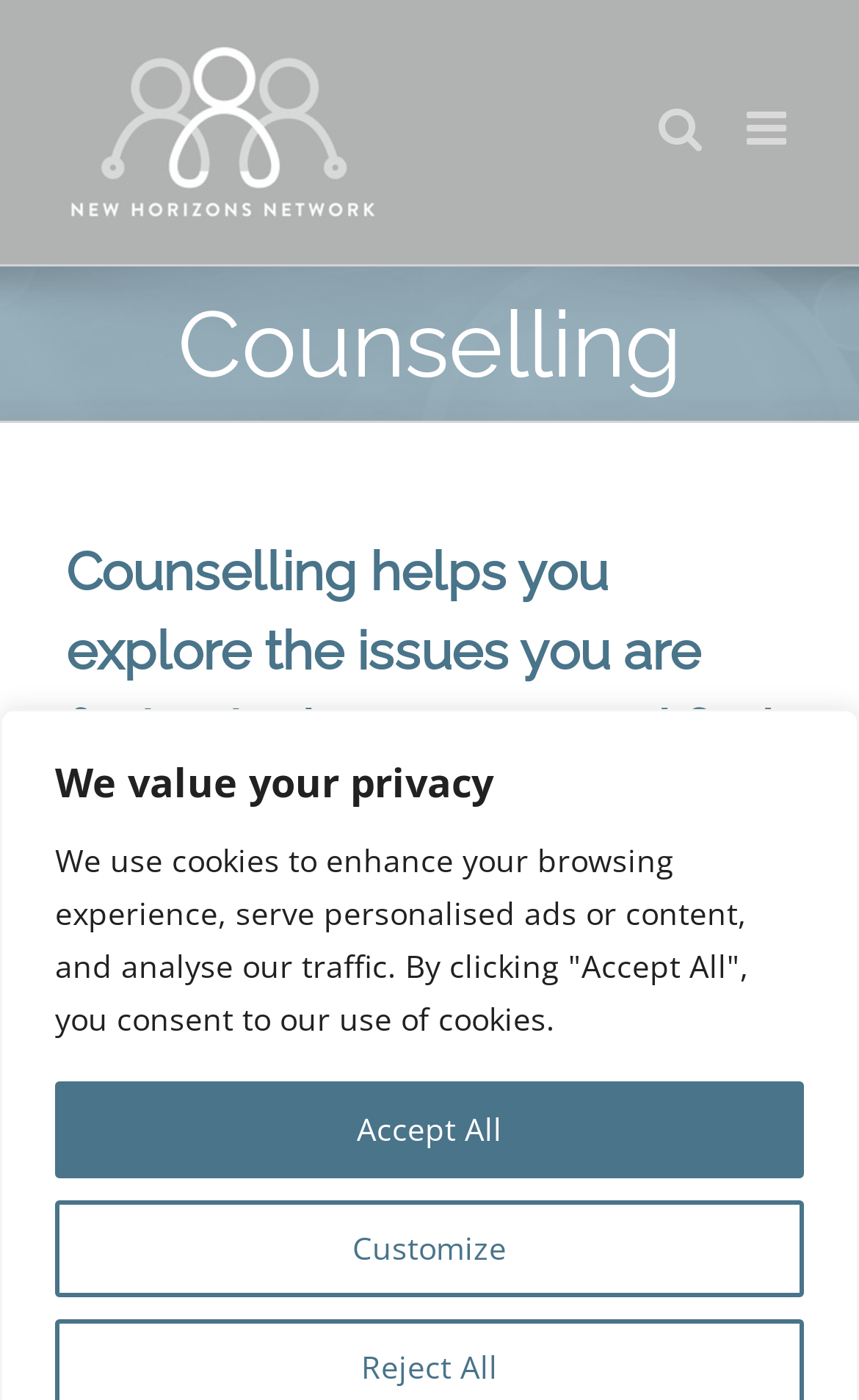What is the location of the counselling offices?
Please provide a single word or phrase in response based on the screenshot.

Highcliffe, Dorset